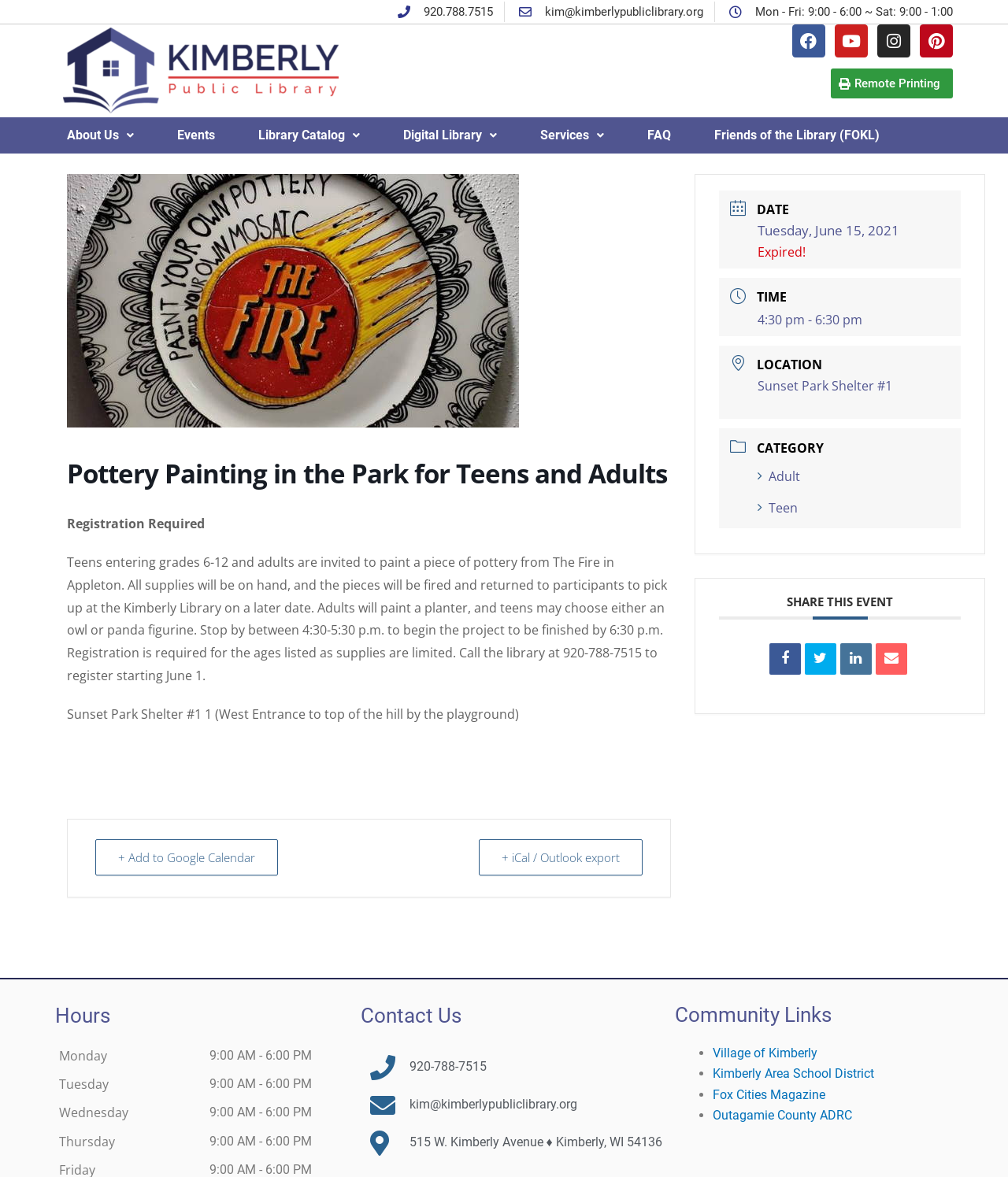Write an elaborate caption that captures the essence of the webpage.

The webpage is about an event, "Pottery Painting in the Park for Teens and Adults," organized by the Kimberly Public Library. At the top of the page, there is a logo of the library, along with links to social media platforms and a search bar. Below the logo, there is a navigation menu with links to various sections of the library's website, including "About Us," "Events," "Library Catalog," and "Services."

The main content of the page is about the pottery painting event, which is scheduled to take place on Tuesday, June 15, 2021, from 4:30 pm to 6:30 pm at Sunset Park Shelter #1. The event is open to teens entering grades 6-12 and adults, and registration is required. The page provides a detailed description of the event, including the activities and supplies that will be provided.

On the right side of the page, there is a section with links to add the event to Google Calendar or iCal/Outlook export. Below this section, there are details about the event, including the date, time, location, and categories (adult and teen).

Further down the page, there is a section with social media links to share the event. Below this section, there is a heading "Hours" with the library's operating hours listed. Next to it, there is a section with contact information, including phone number, email, and address.

At the bottom of the page, there is a section with community links, including links to the Village of Kimberly, Kimberly Area School District, Fox Cities Magazine, and Outagamie County ADRC.